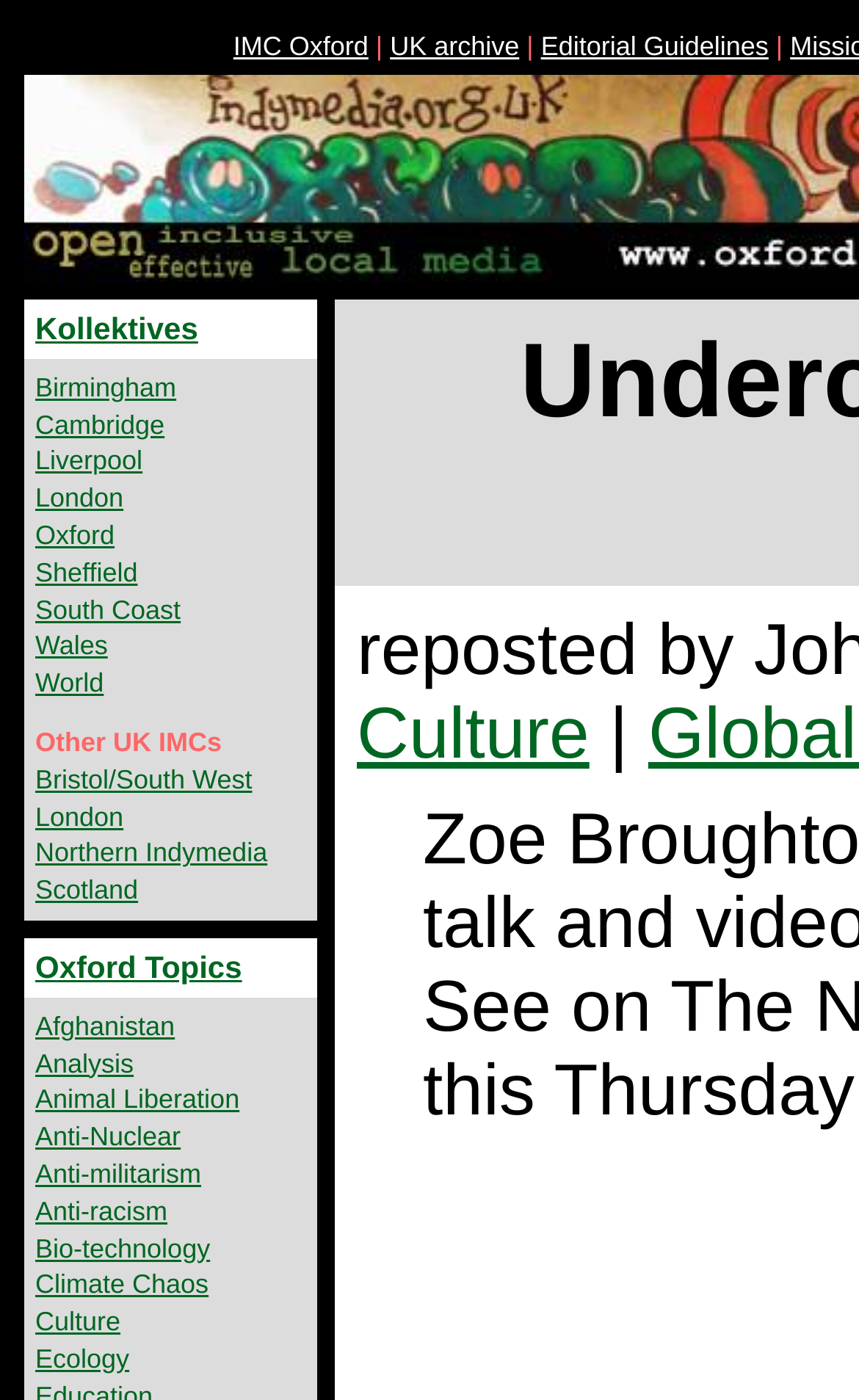Please identify the bounding box coordinates for the region that you need to click to follow this instruction: "read about Editorial Guidelines".

[0.63, 0.022, 0.895, 0.044]